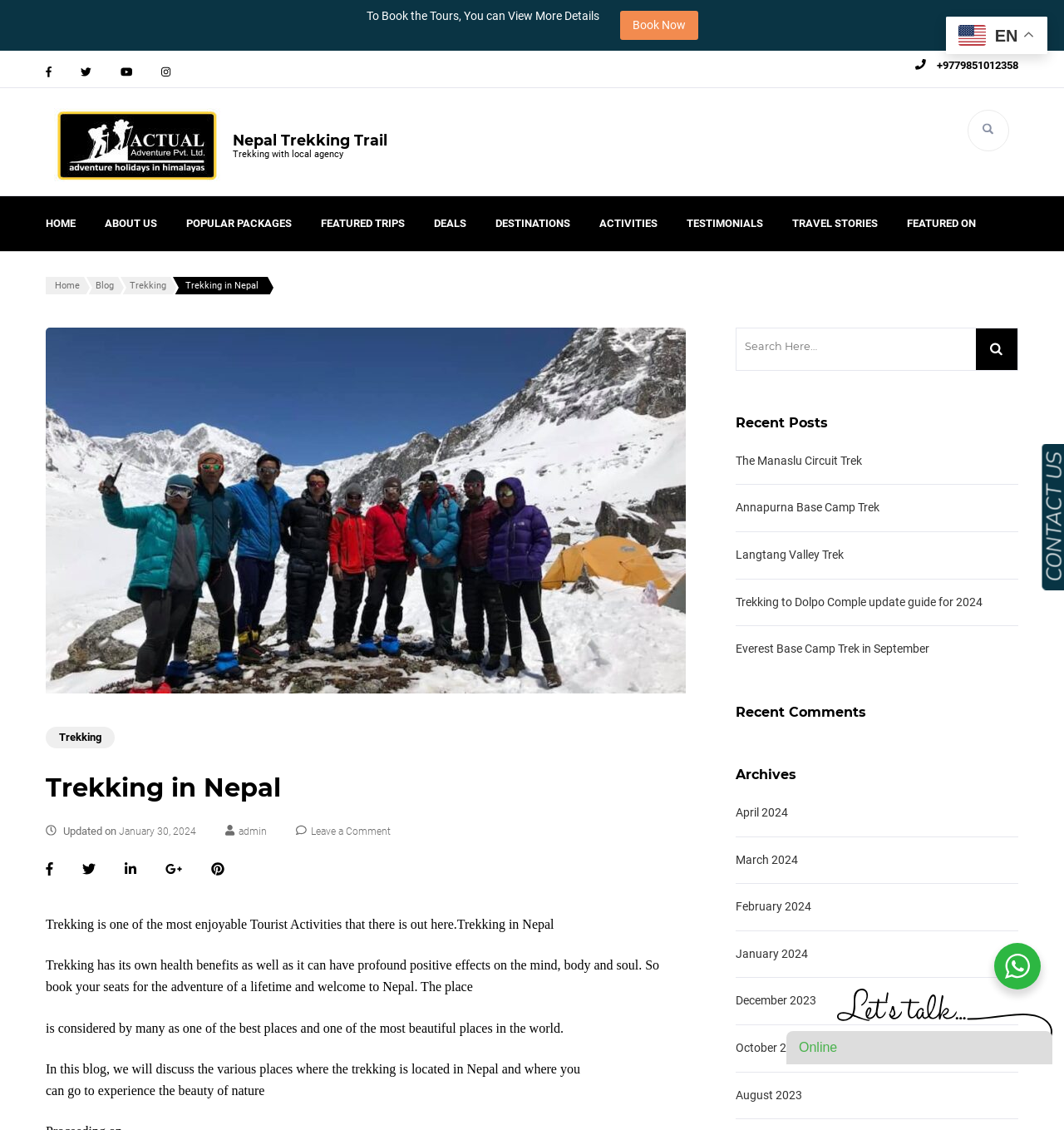Please locate the bounding box coordinates of the element's region that needs to be clicked to follow the instruction: "Book a tour". The bounding box coordinates should be provided as four float numbers between 0 and 1, i.e., [left, top, right, bottom].

[0.582, 0.009, 0.656, 0.035]